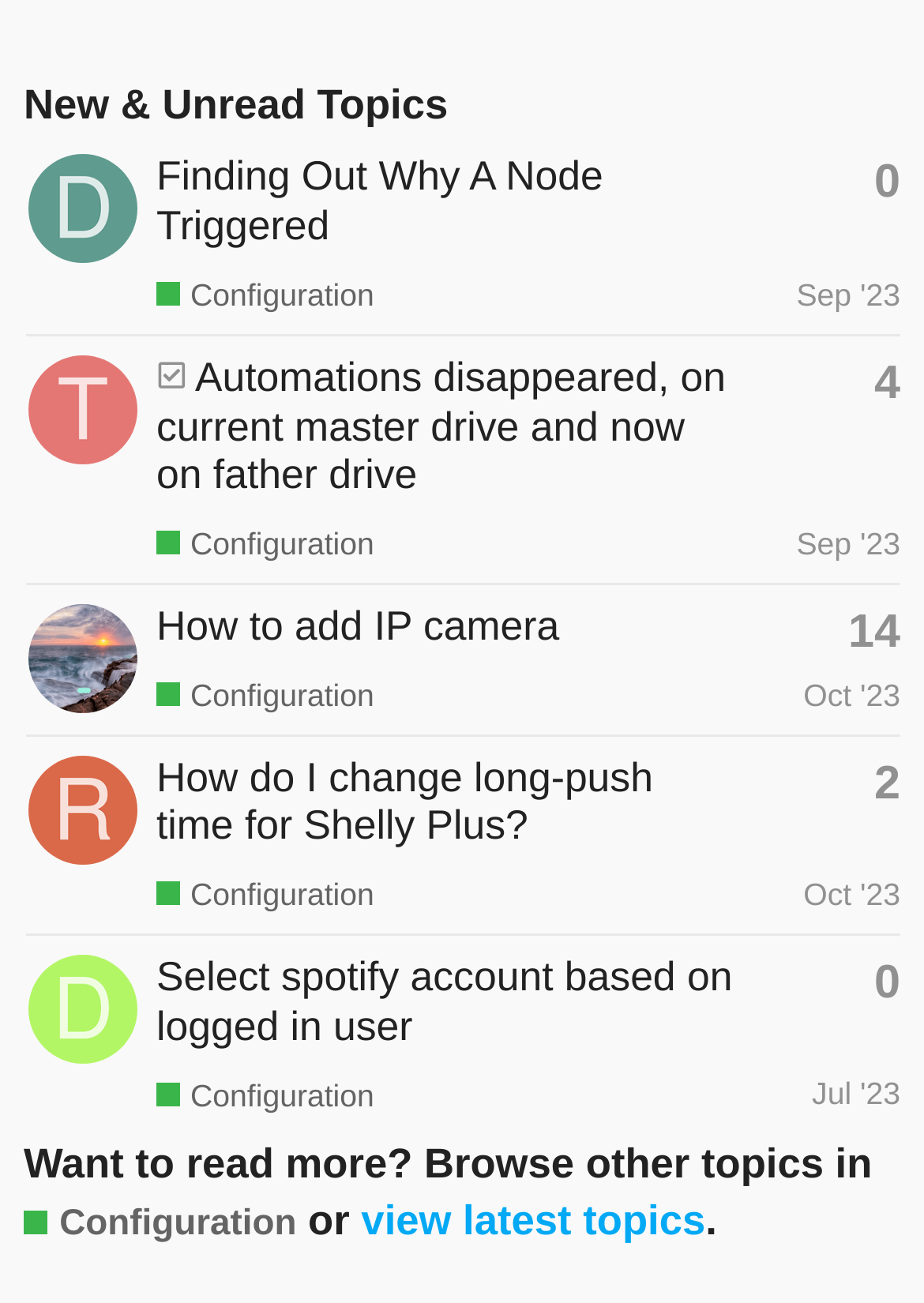Determine the bounding box coordinates for the area that should be clicked to carry out the following instruction: "View darthrater's profile".

[0.028, 0.144, 0.151, 0.175]